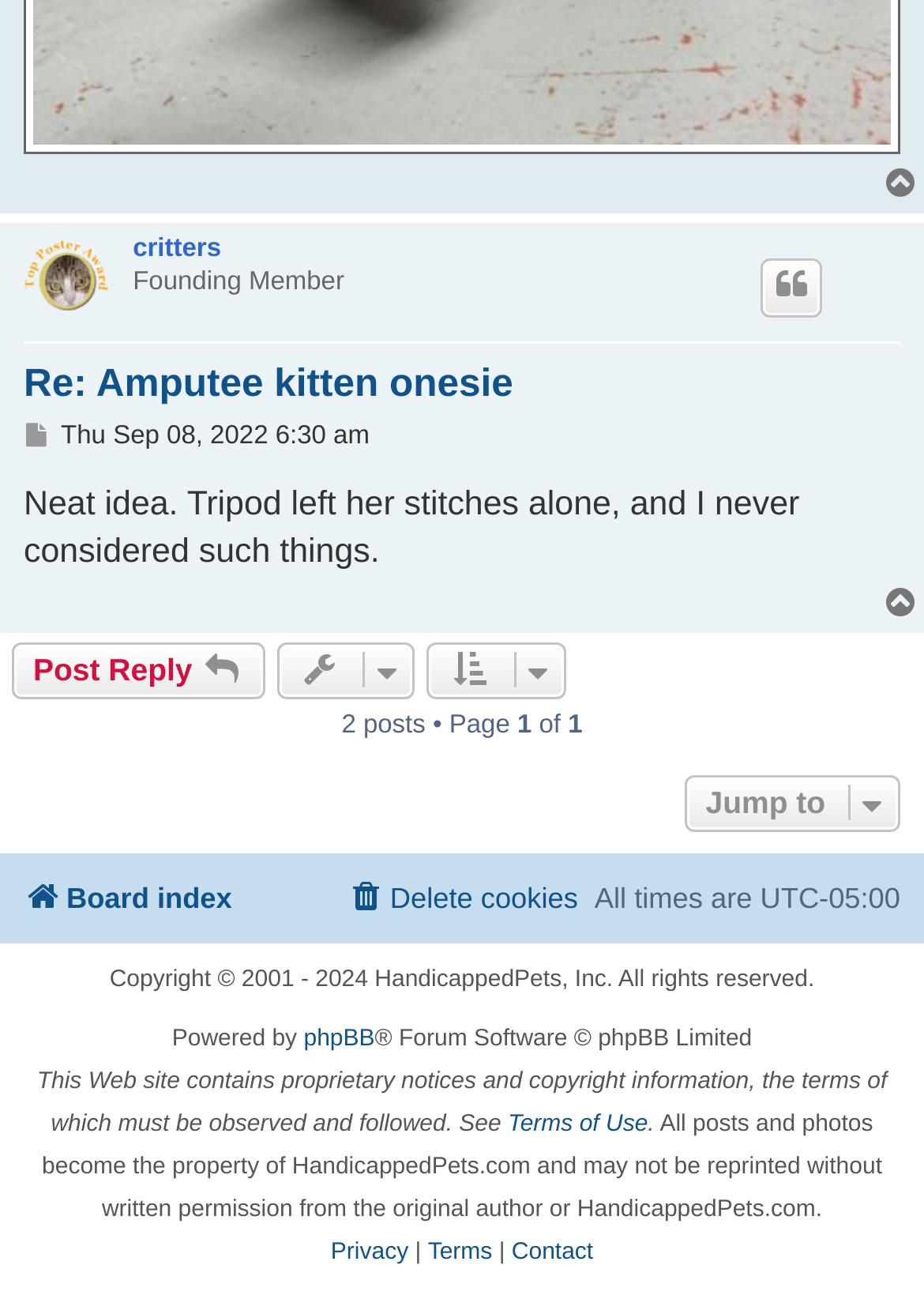Please specify the bounding box coordinates of the clickable region necessary for completing the following instruction: "Post a reply". The coordinates must consist of four float numbers between 0 and 1, i.e., [left, top, right, bottom].

[0.013, 0.494, 0.287, 0.538]